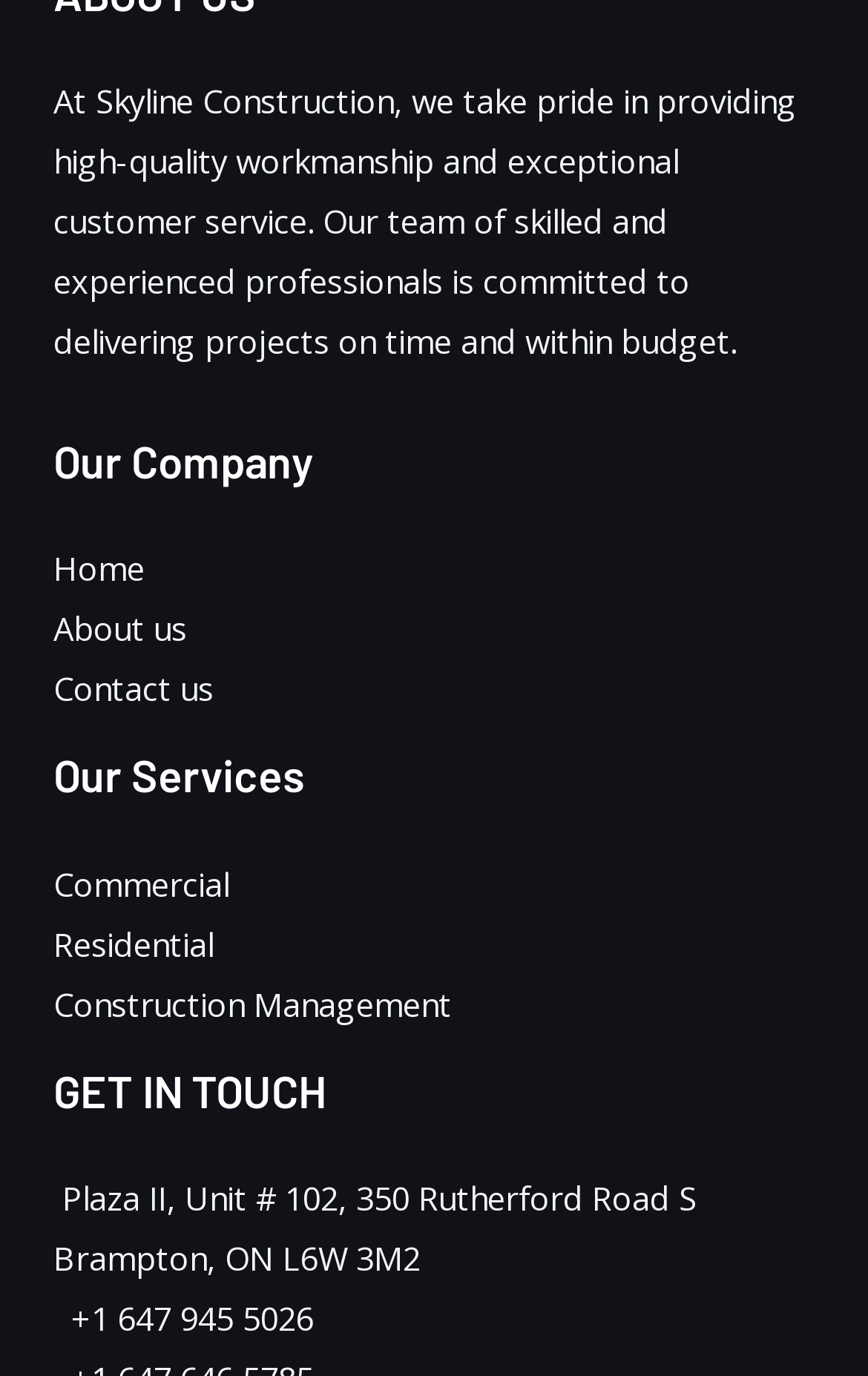Identify the bounding box coordinates for the element you need to click to achieve the following task: "Call the company". The coordinates must be four float values ranging from 0 to 1, formatted as [left, top, right, bottom].

[0.062, 0.942, 0.362, 0.974]